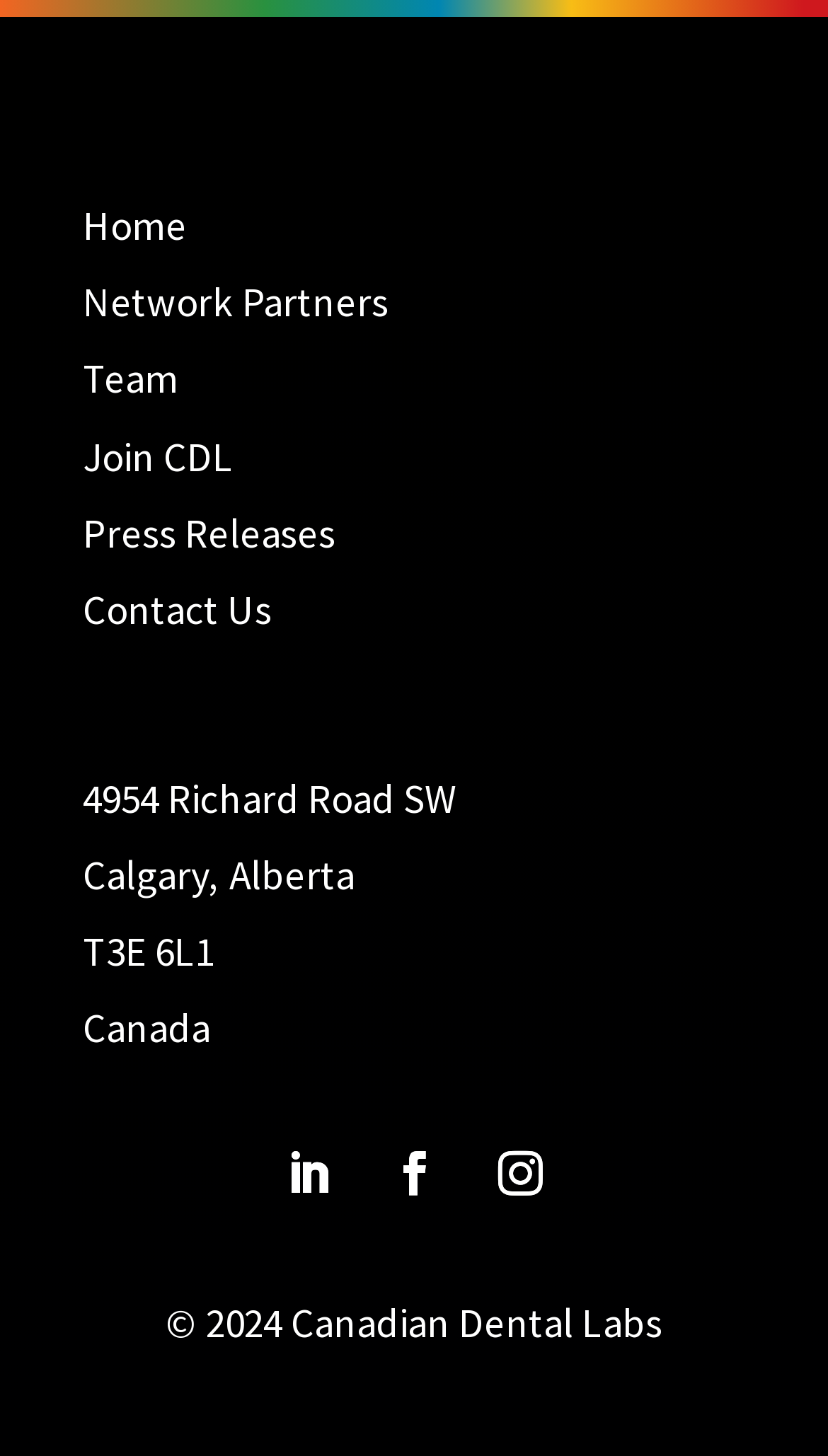Pinpoint the bounding box coordinates of the element to be clicked to execute the instruction: "view network partners".

[0.1, 0.19, 0.469, 0.225]